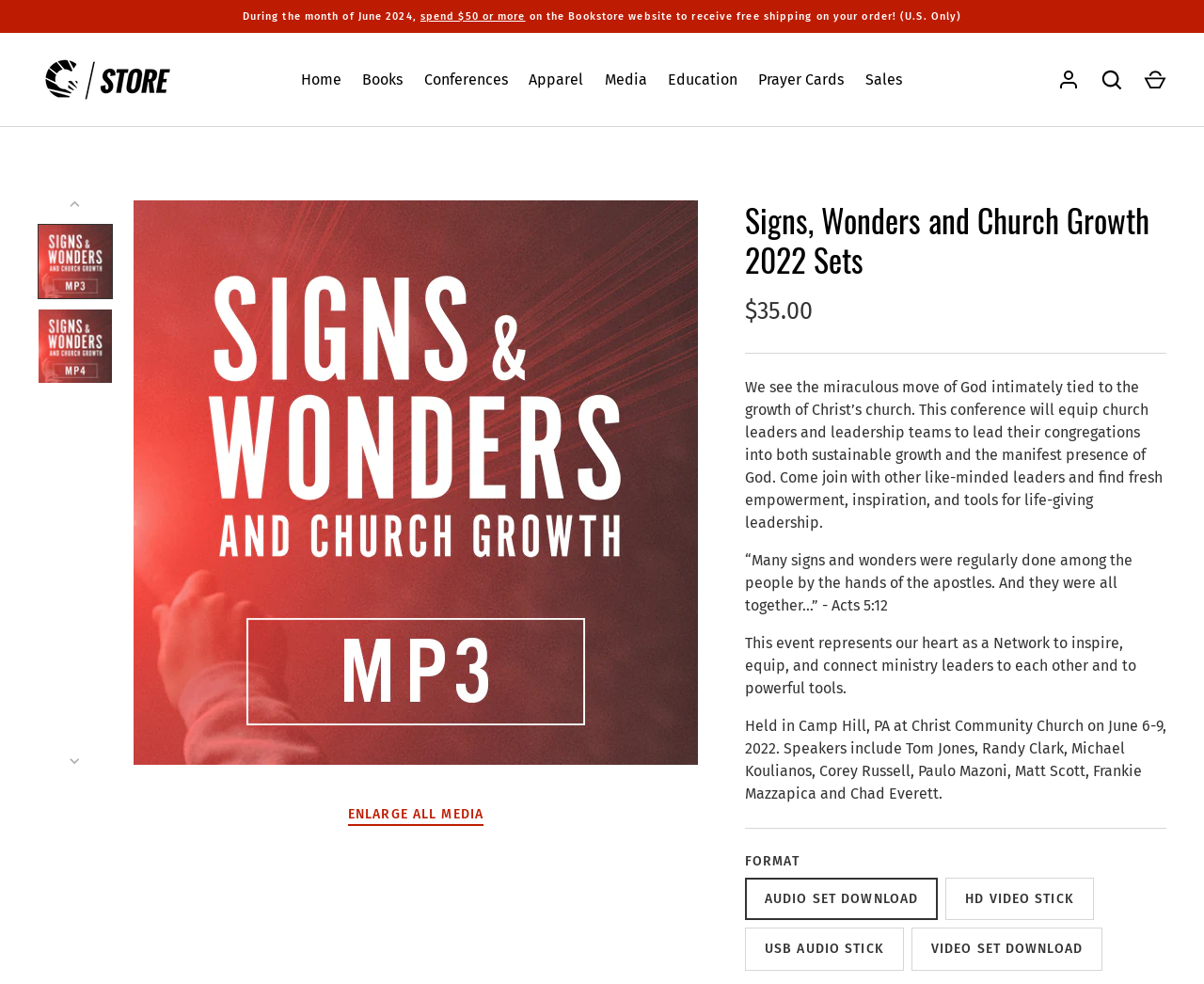Identify and provide the title of the webpage.

Signs, Wonders and Church Growth 2022 Sets